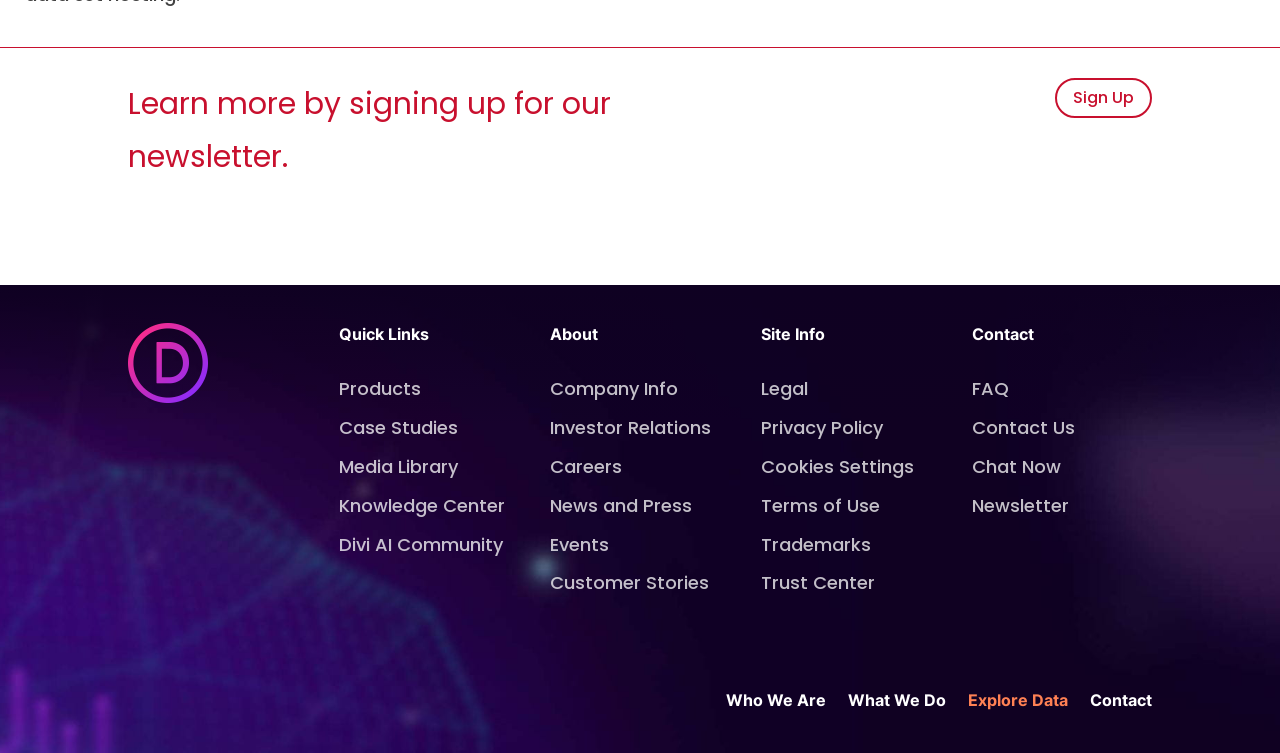Please locate the bounding box coordinates of the element's region that needs to be clicked to follow the instruction: "Learn more about products". The bounding box coordinates should be provided as four float numbers between 0 and 1, i.e., [left, top, right, bottom].

[0.265, 0.5, 0.329, 0.533]